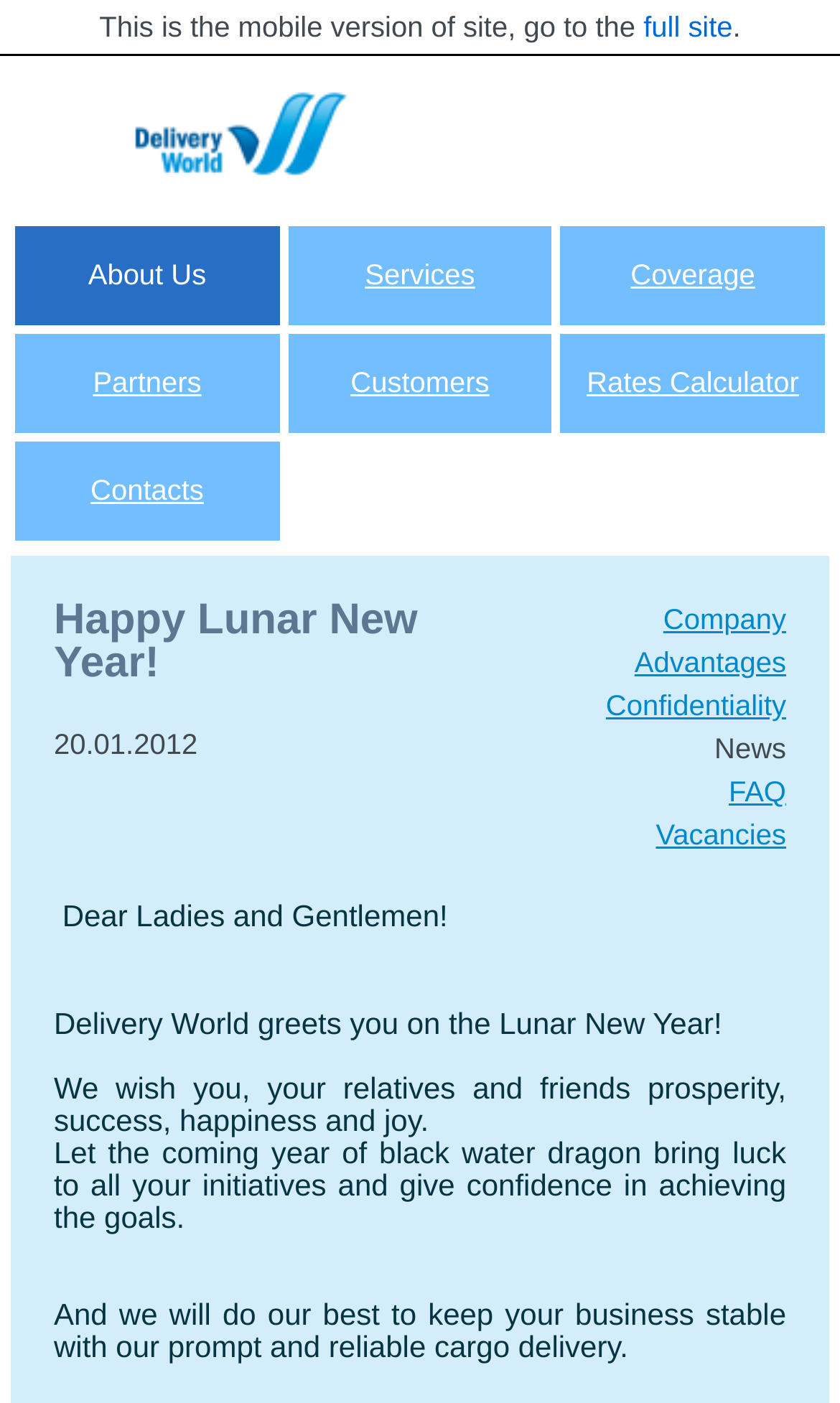Could you find the bounding box coordinates of the clickable area to complete this instruction: "Check post date September 25, 2007"?

None